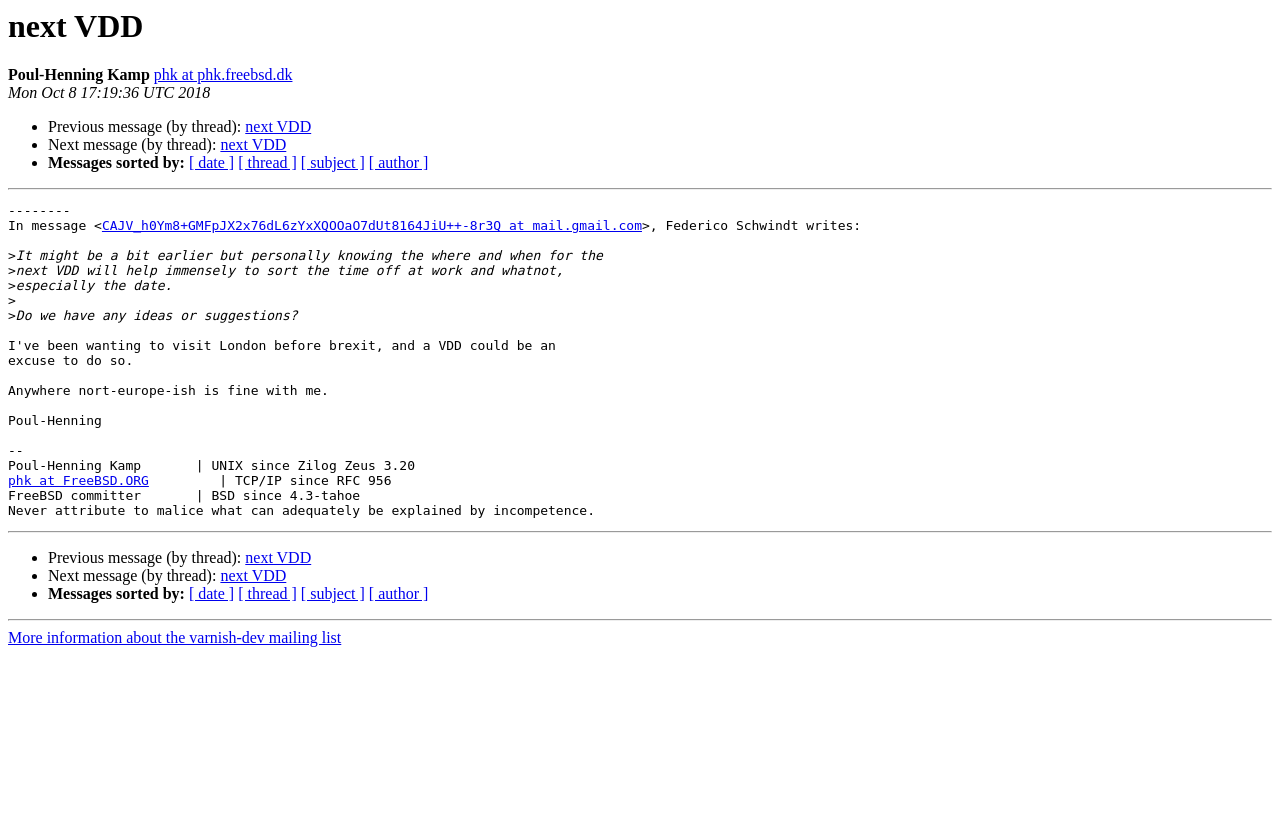Please give a succinct answer to the question in one word or phrase:
What is the date of the message?

Mon Oct 8 17:19:36 UTC 2018